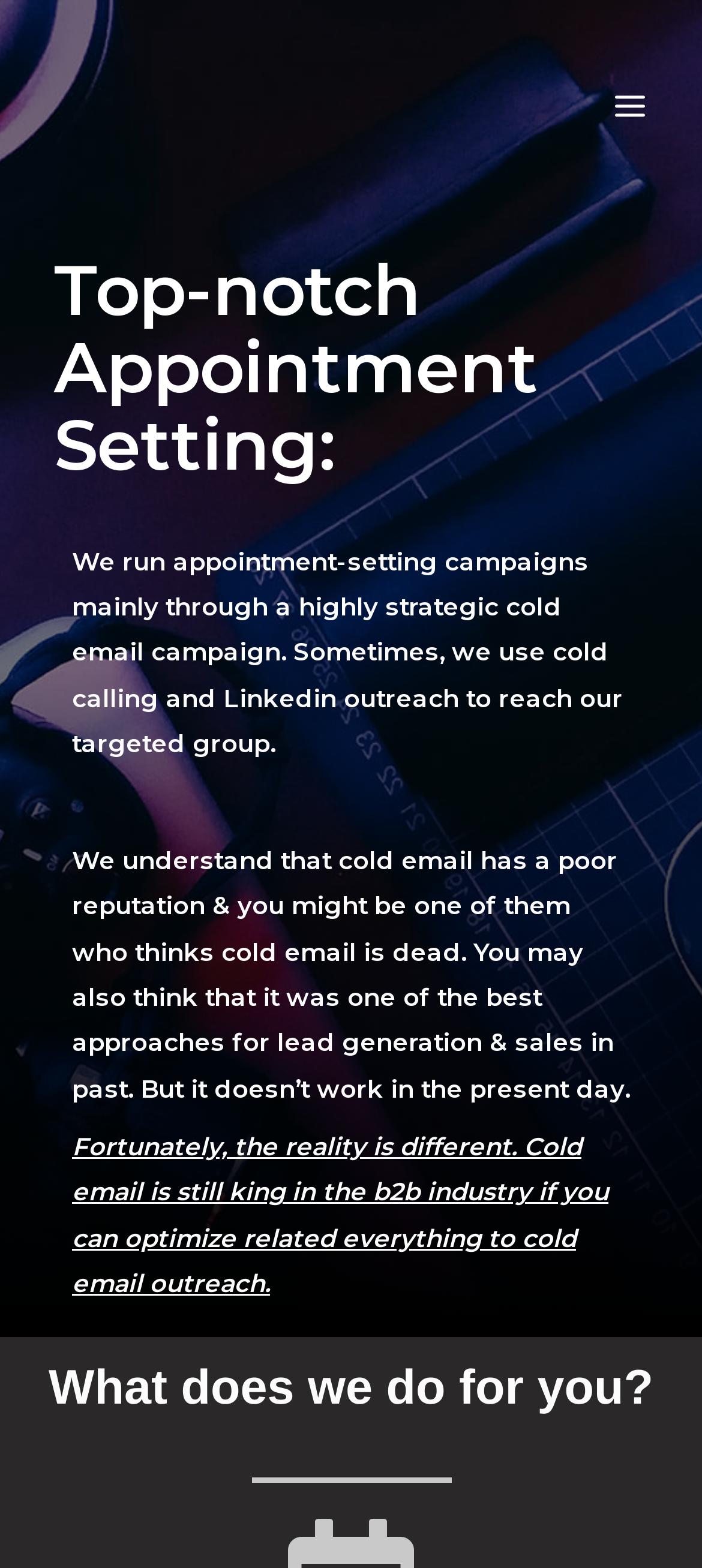Provide a single word or phrase answer to the question: 
What is the main menu button's status?

Not expanded